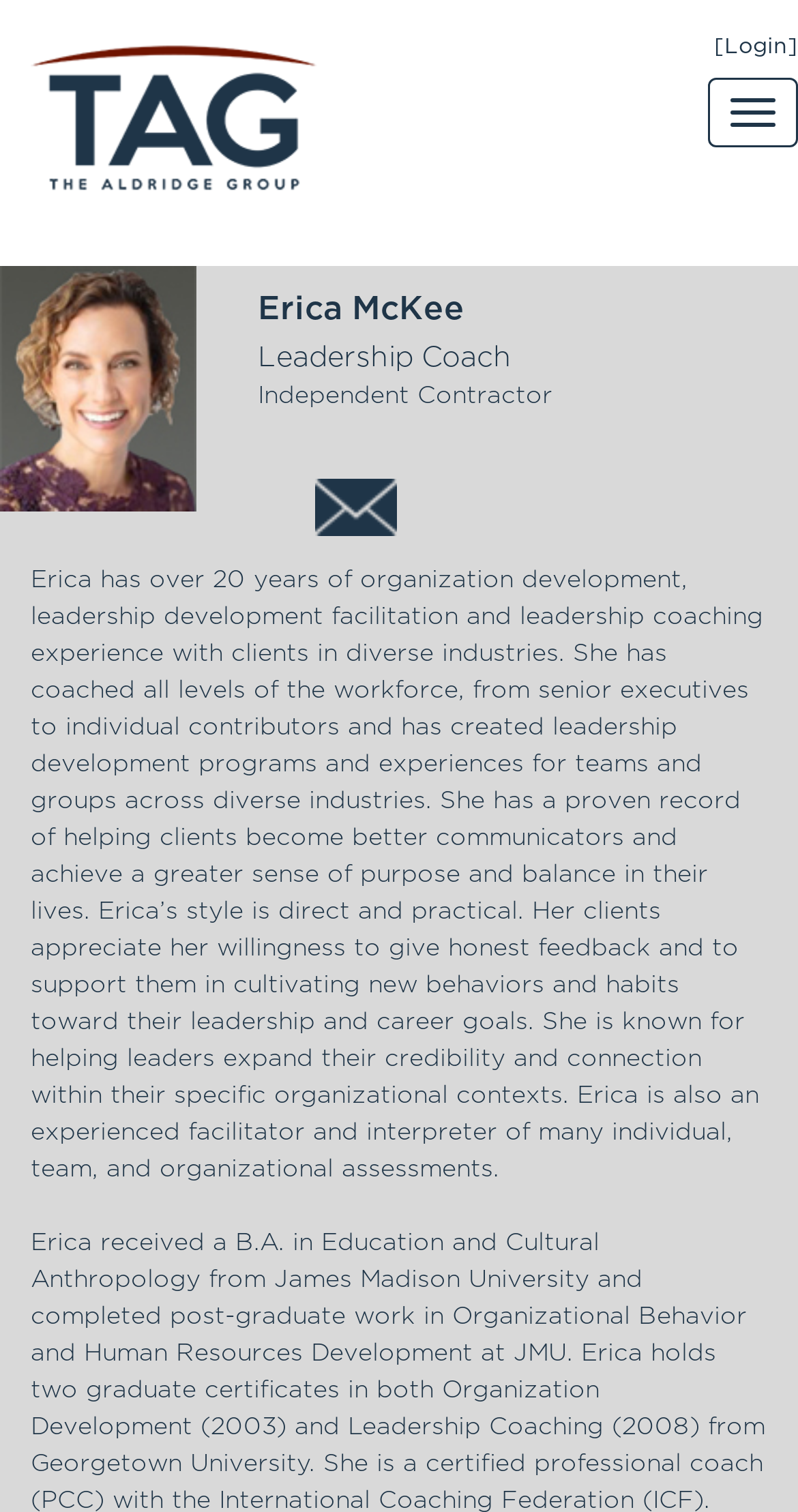What is Erica's coaching style?
Provide an in-depth answer to the question, covering all aspects.

According to the webpage, Erica's coaching style is described as 'direct and practical' in the paragraph of text that summarizes her experience and approach. This text is located in the StaticText element with bounding box coordinates [0.038, 0.375, 0.956, 0.781].